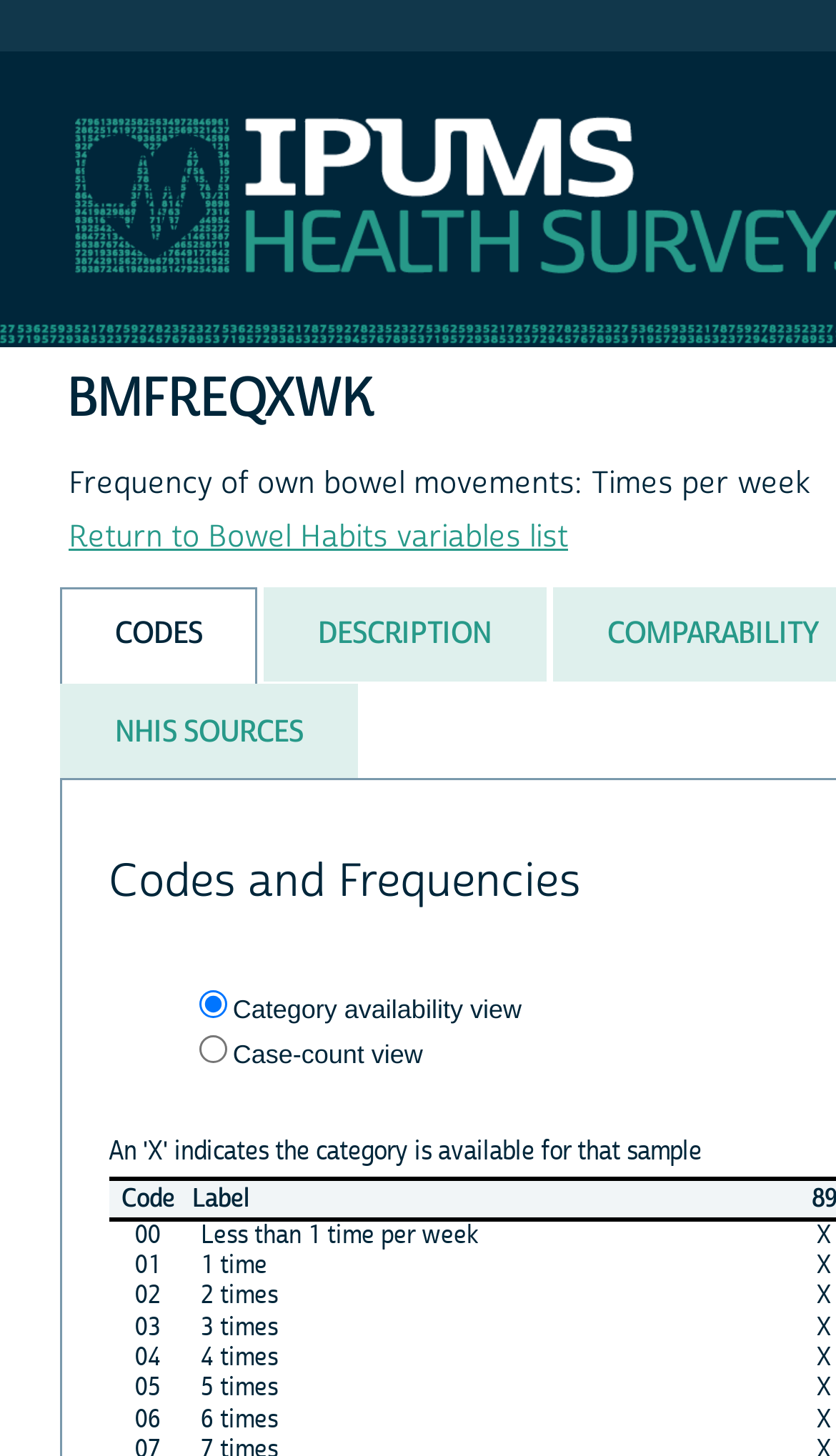Please provide a detailed answer to the question below based on the screenshot: 
How many tabs are available?

The question can be answered by counting the number of tab elements, which are 'CODES', 'DESCRIPTION', and 'NHIS SOURCES'.